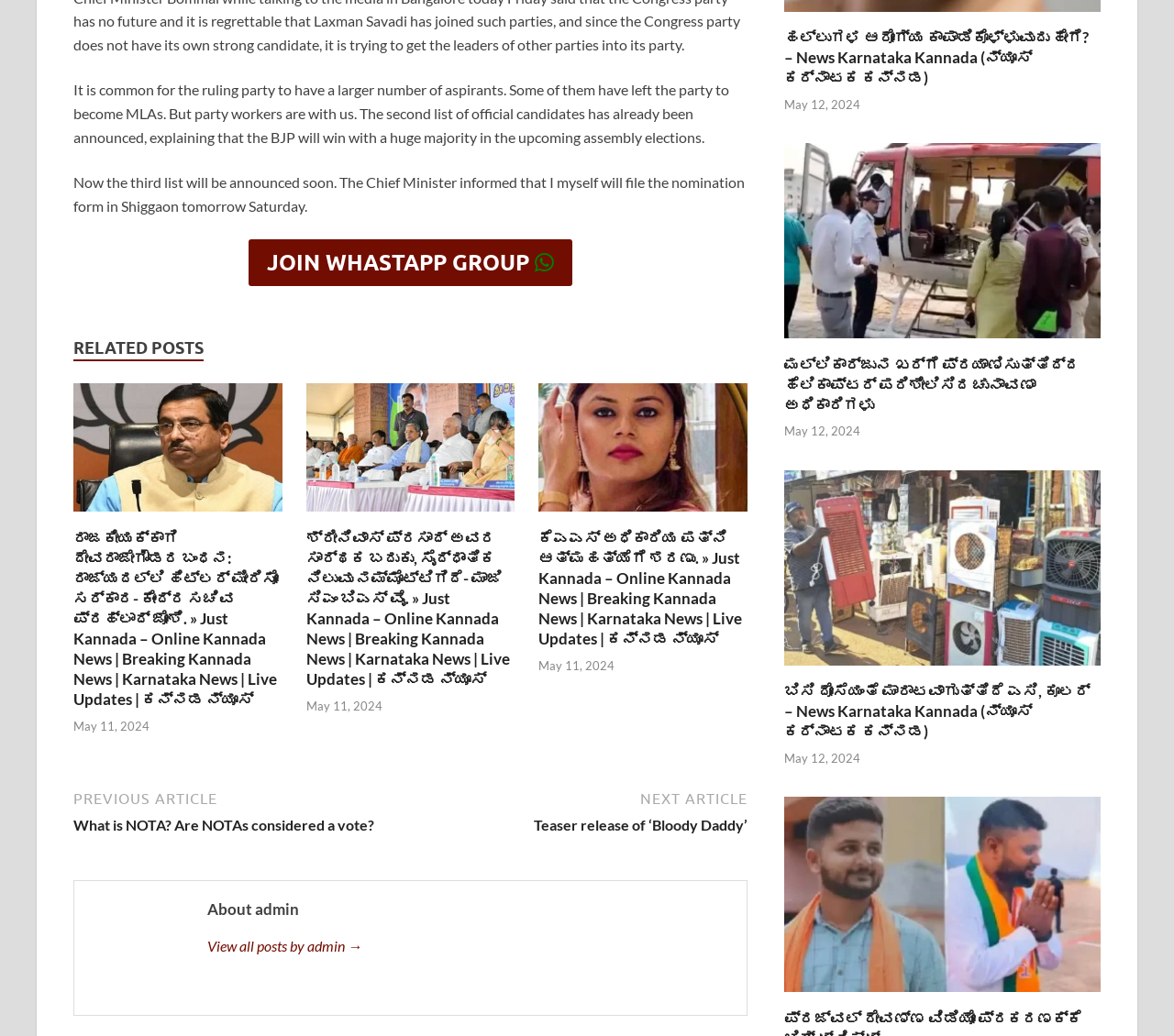Using the webpage screenshot and the element description Join Whastapp Group, determine the bounding box coordinates. Specify the coordinates in the format (top-left x, top-left y, bottom-right x, bottom-right y) with values ranging from 0 to 1.

[0.212, 0.231, 0.488, 0.276]